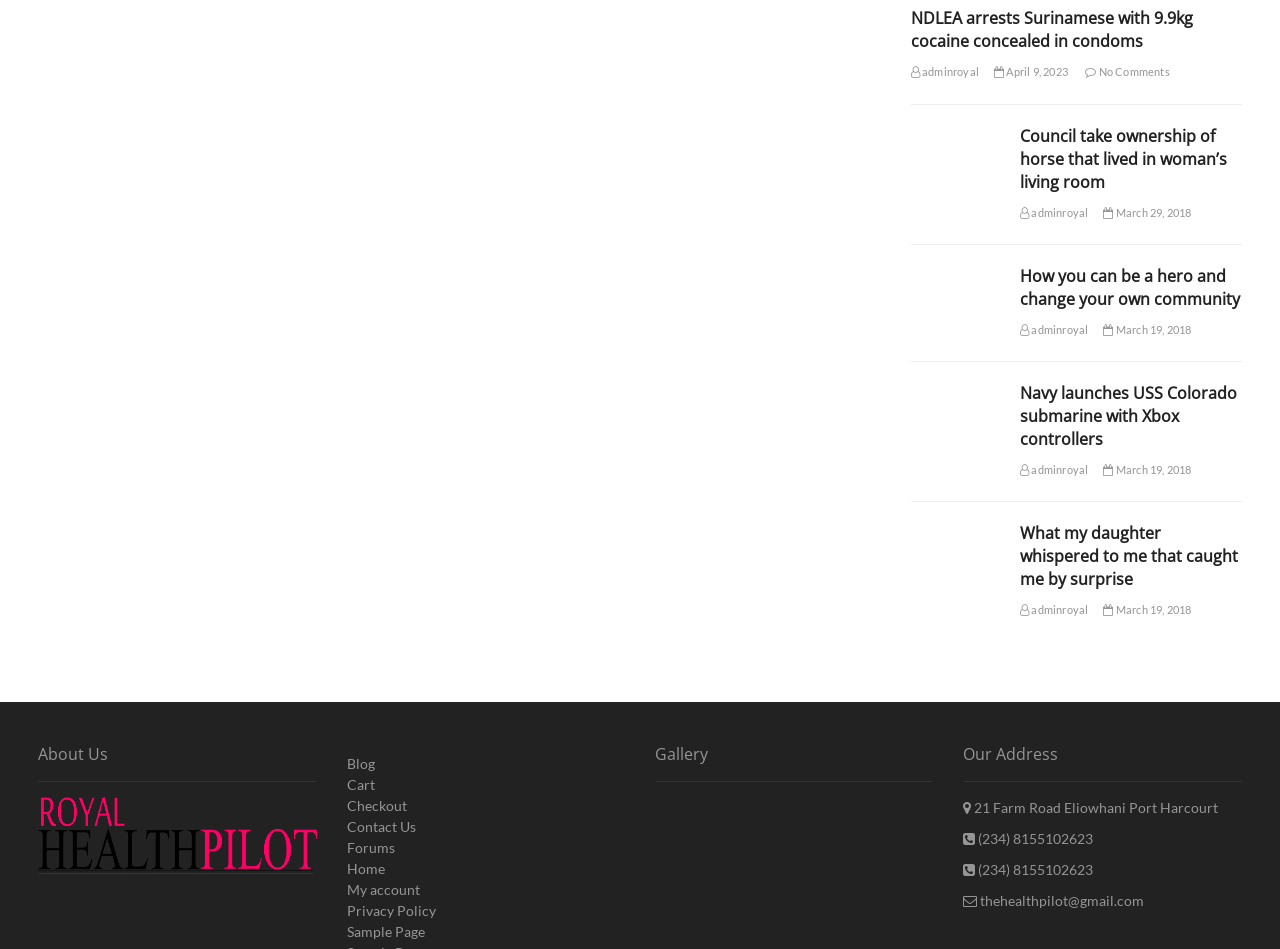Can you show the bounding box coordinates of the region to click on to complete the task described in the instruction: "View the image of Council take ownership of horse that lived in woman’s living room"?

[0.711, 0.131, 0.781, 0.198]